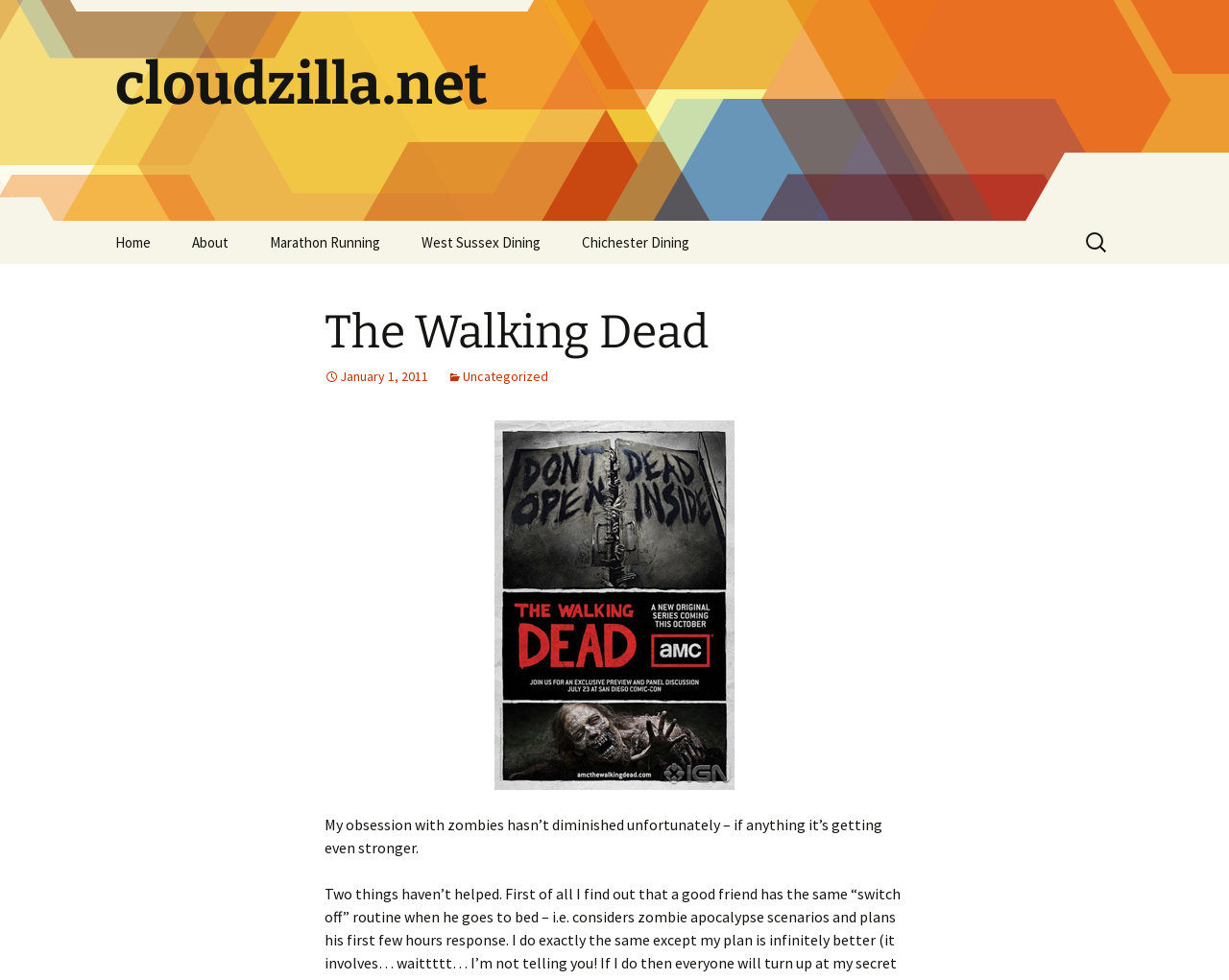By analyzing the image, answer the following question with a detailed response: What is the category of the post?

The category of the post is mentioned as a link ' Uncategorized' which is located next to the date 'January 1, 2011'.